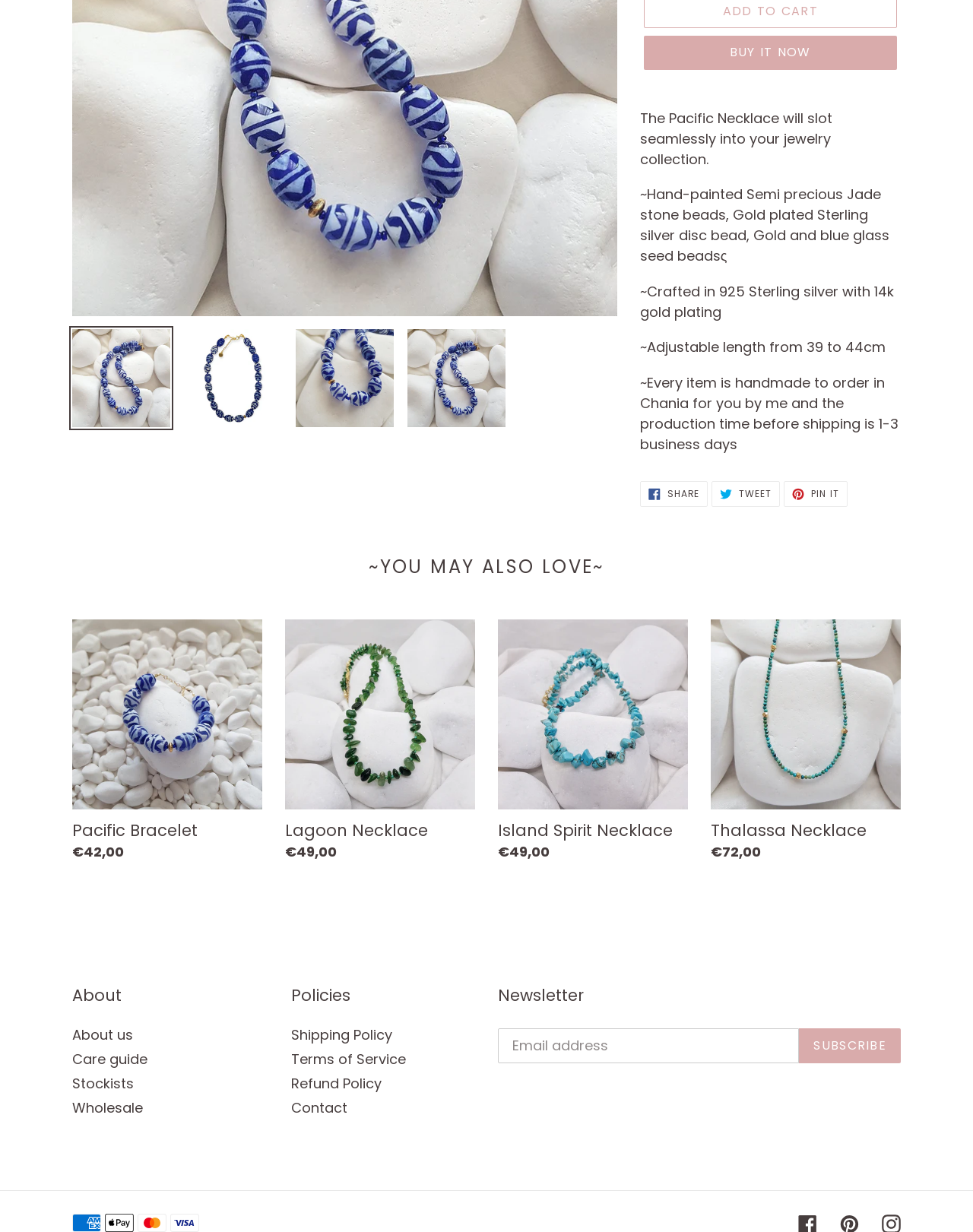Using the webpage screenshot, find the UI element described by Terms of Service. Provide the bounding box coordinates in the format (top-left x, top-left y, bottom-right x, bottom-right y), ensuring all values are floating point numbers between 0 and 1.

[0.299, 0.852, 0.417, 0.867]